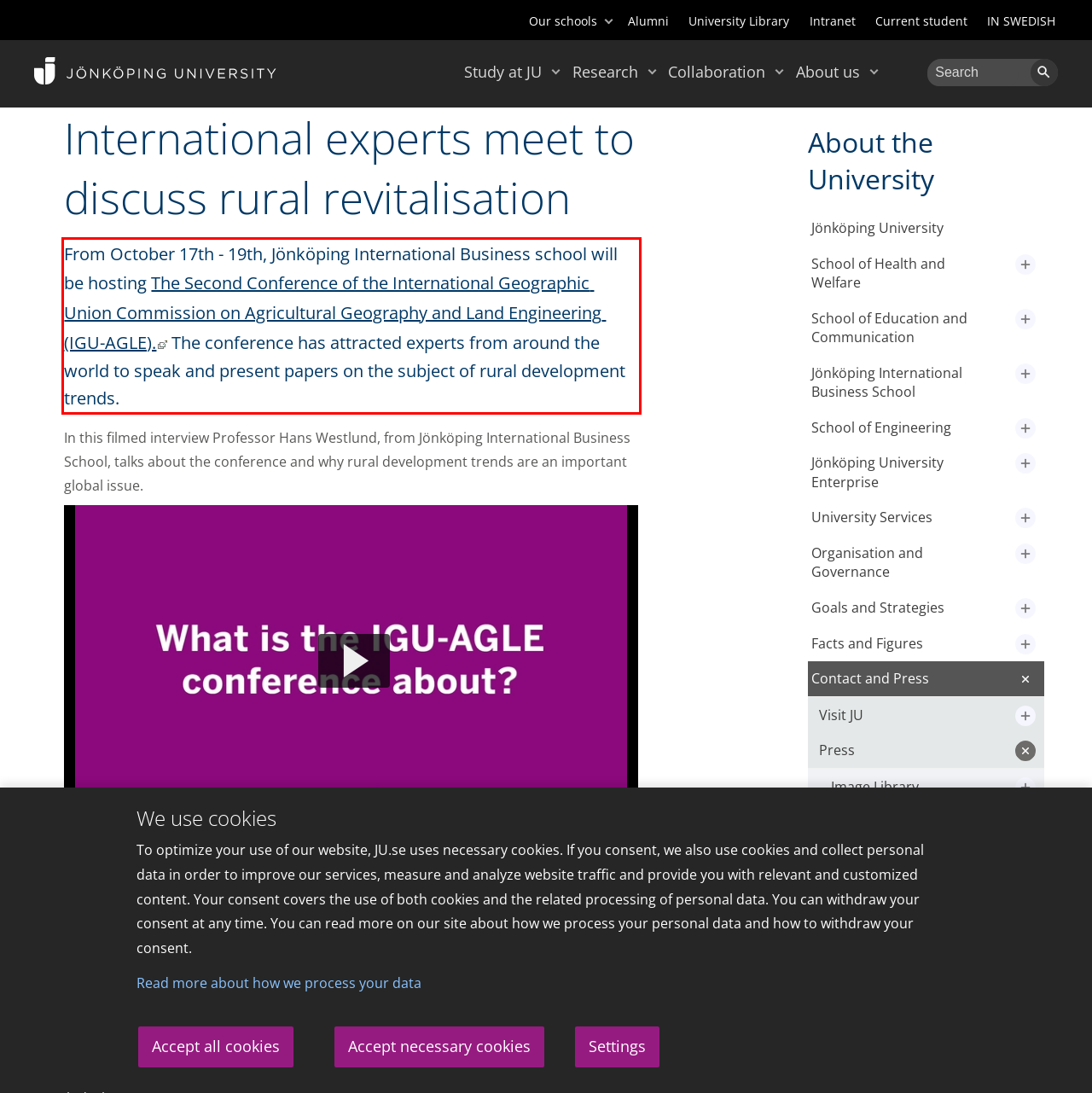Extract and provide the text found inside the red rectangle in the screenshot of the webpage.

From October 17th - 19th, Jönköping International Business school will be hosting The Second Conference of the International Geographic Union Commission on Agricultural Geography and Land Engineering (IGU-AGLE). External link, opens in new window. The conference has attracted experts from around the world to speak and present papers on the subject of rural development trends.